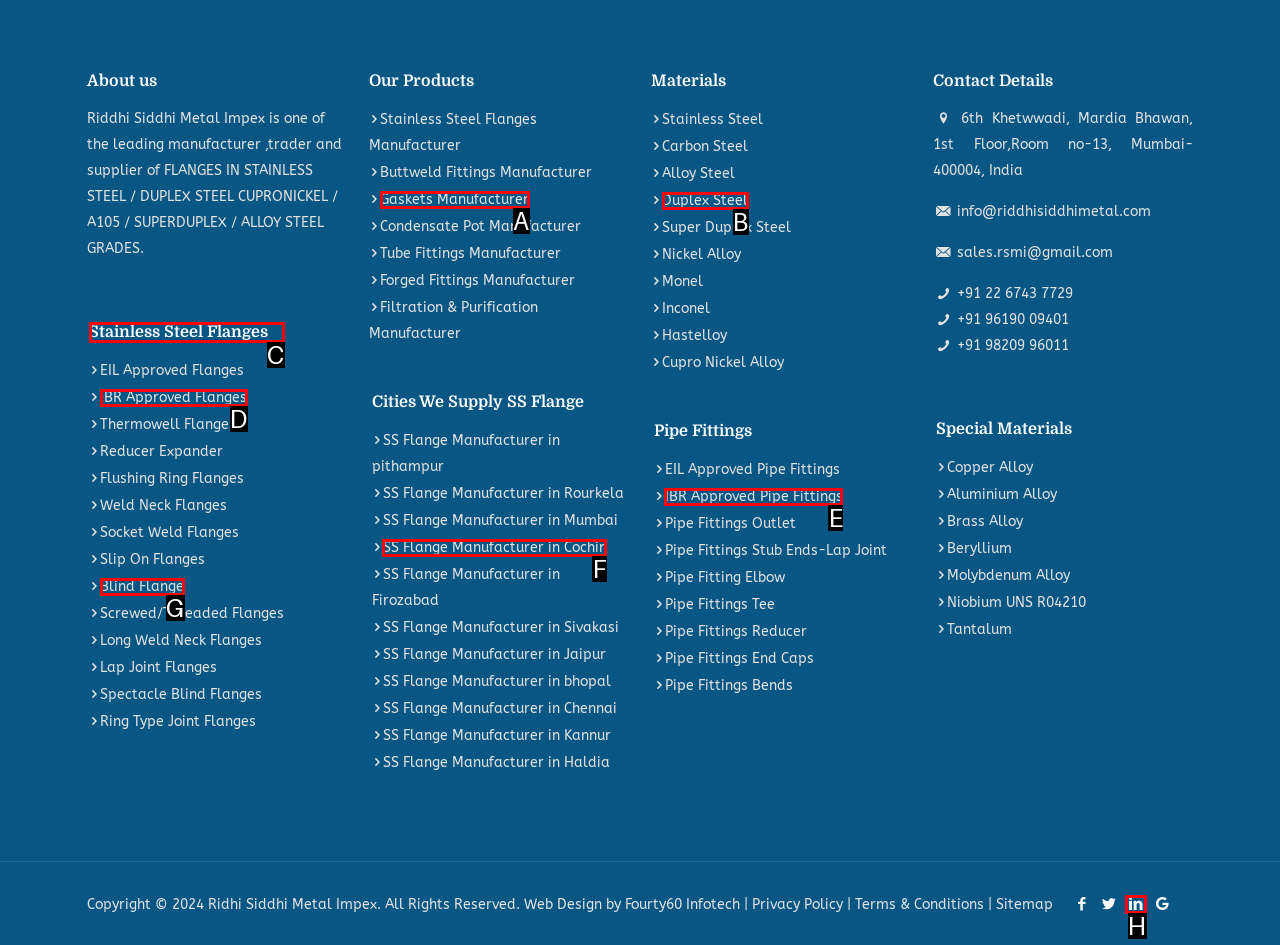Given the task: Click on Stainless Steel Flanges, tell me which HTML element to click on.
Answer with the letter of the correct option from the given choices.

C